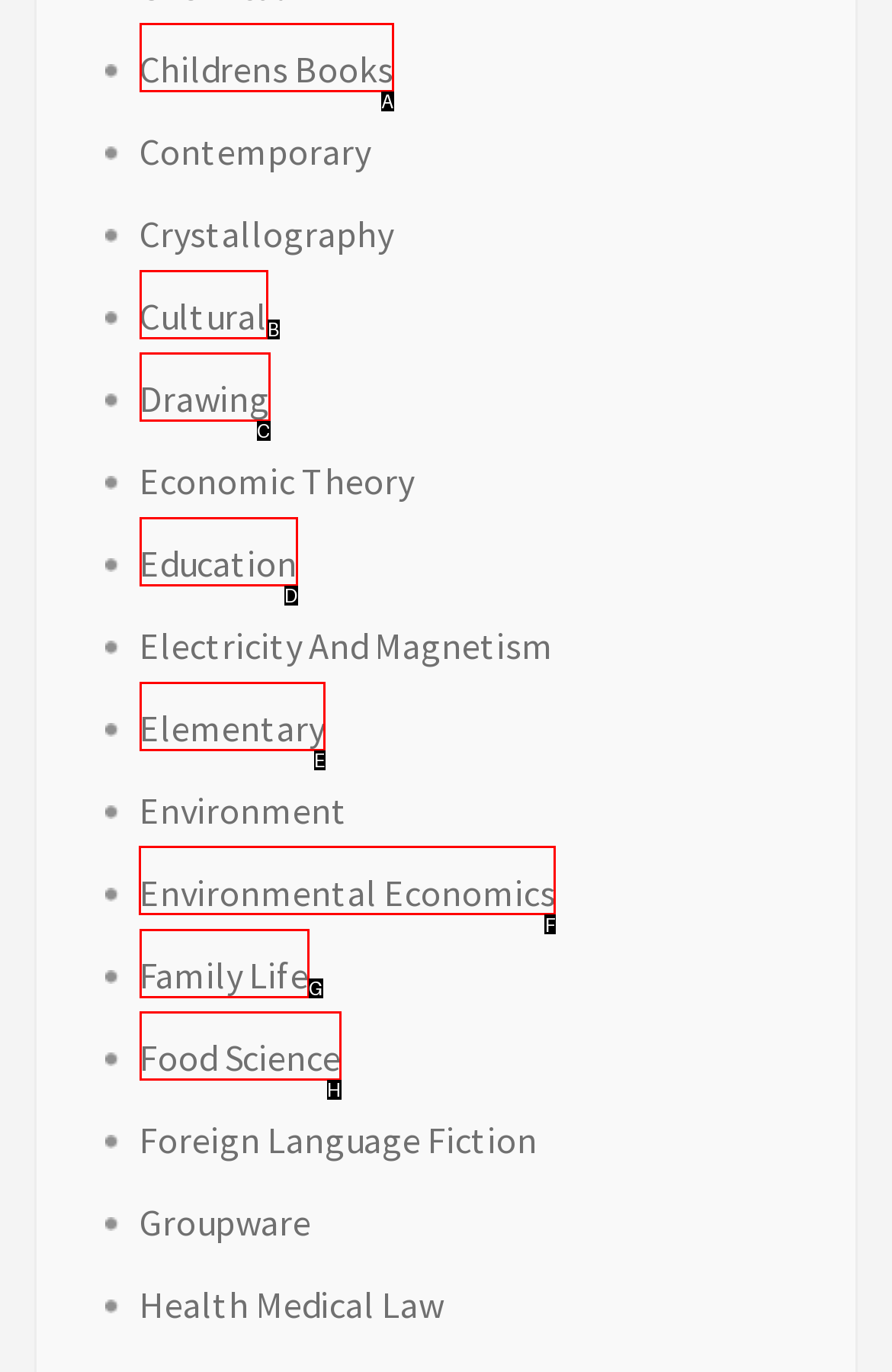Select the appropriate HTML element to click for the following task: Learn about Environmental Economics
Answer with the letter of the selected option from the given choices directly.

F